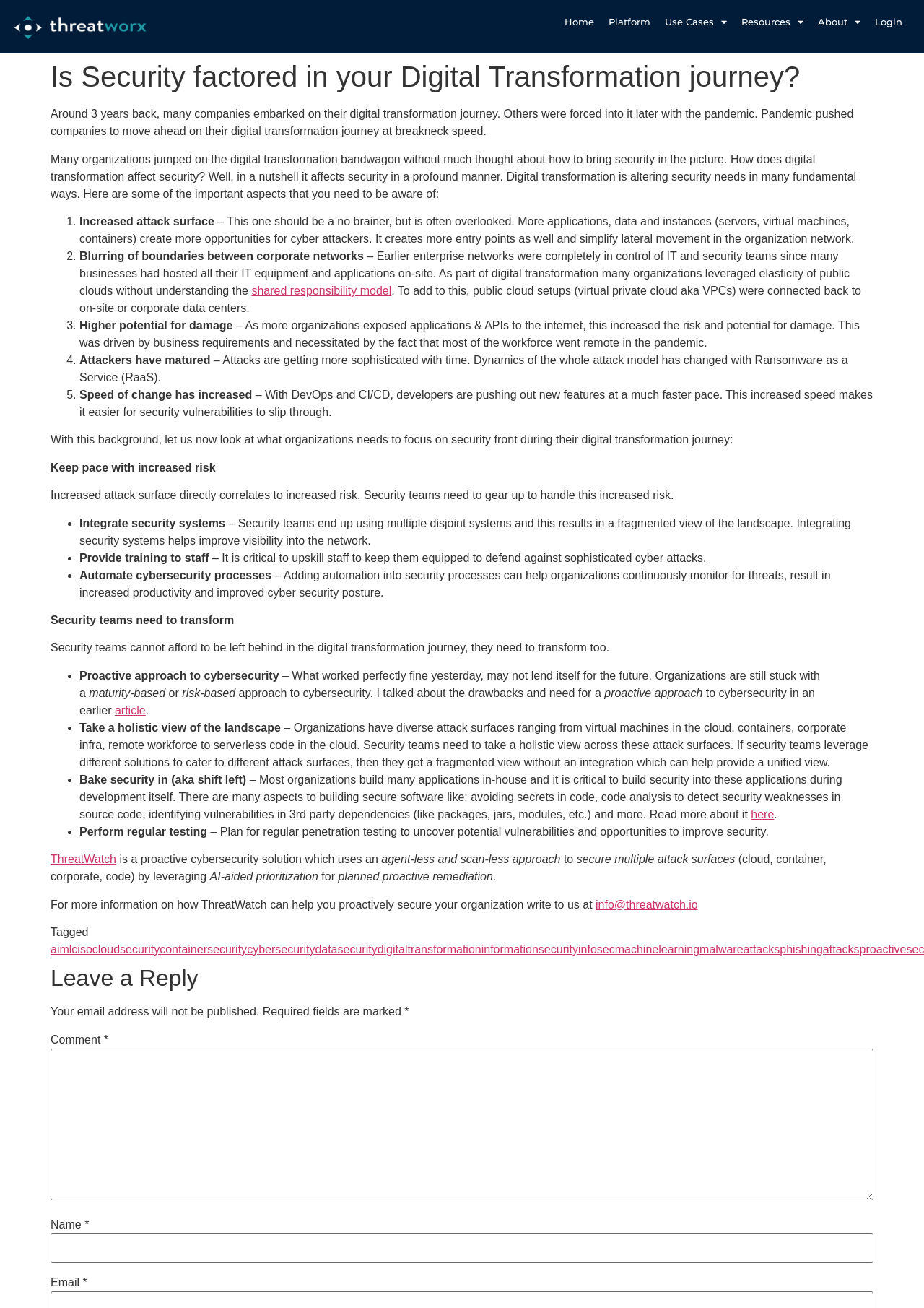Show the bounding box coordinates of the element that should be clicked to complete the task: "Click on ThreatWatch".

[0.055, 0.652, 0.126, 0.662]